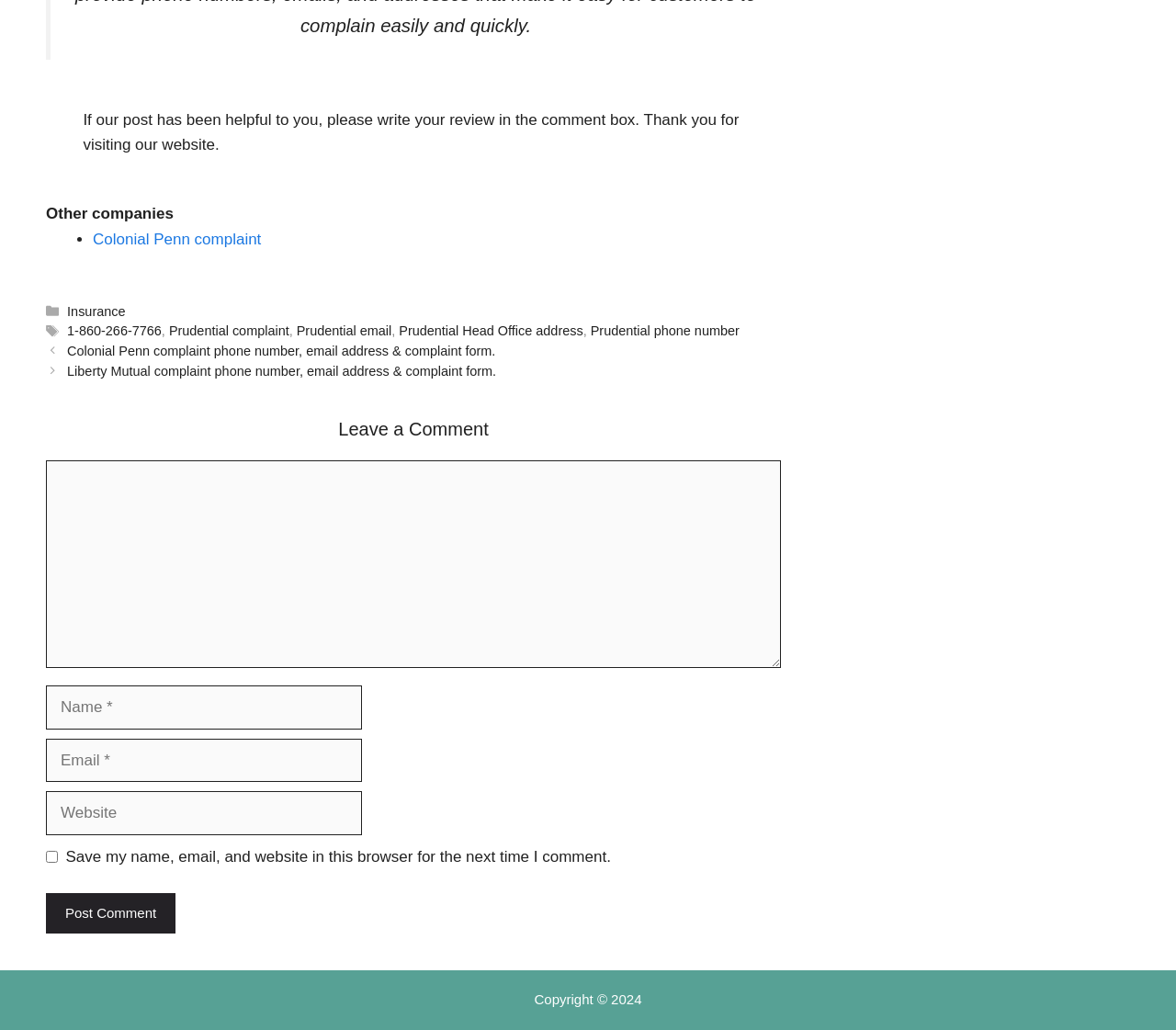Using the information in the image, give a comprehensive answer to the question: 
What is the purpose of the comment box?

The purpose of the comment box is to allow users to leave a comment, as indicated by the heading 'Leave a Comment' above the comment box. The comment box is accompanied by fields for name, email, and website, and a checkbox to save the user's information for future comments.